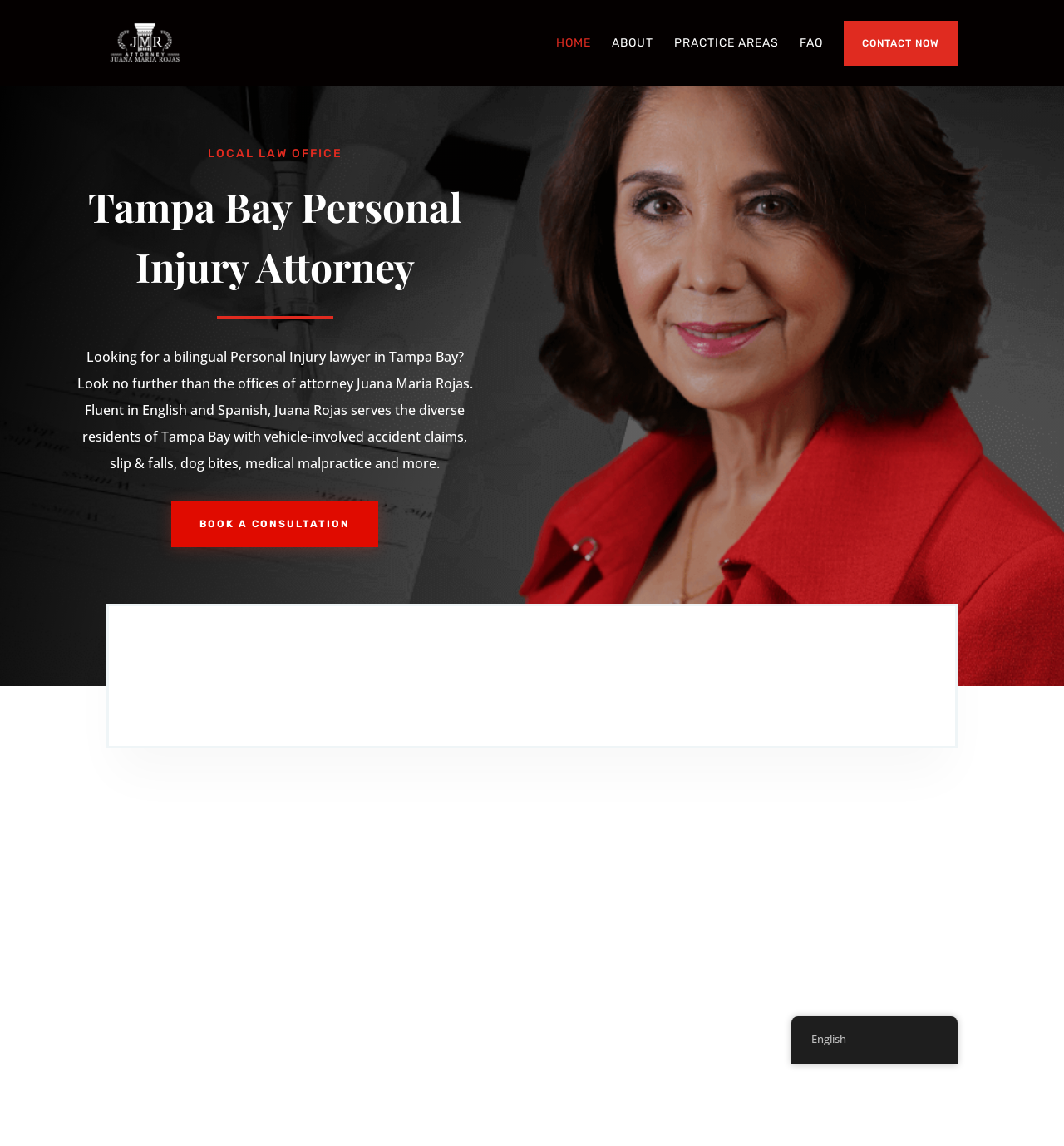Answer the question in a single word or phrase:
What is the name of the law group?

Rojas Law Group